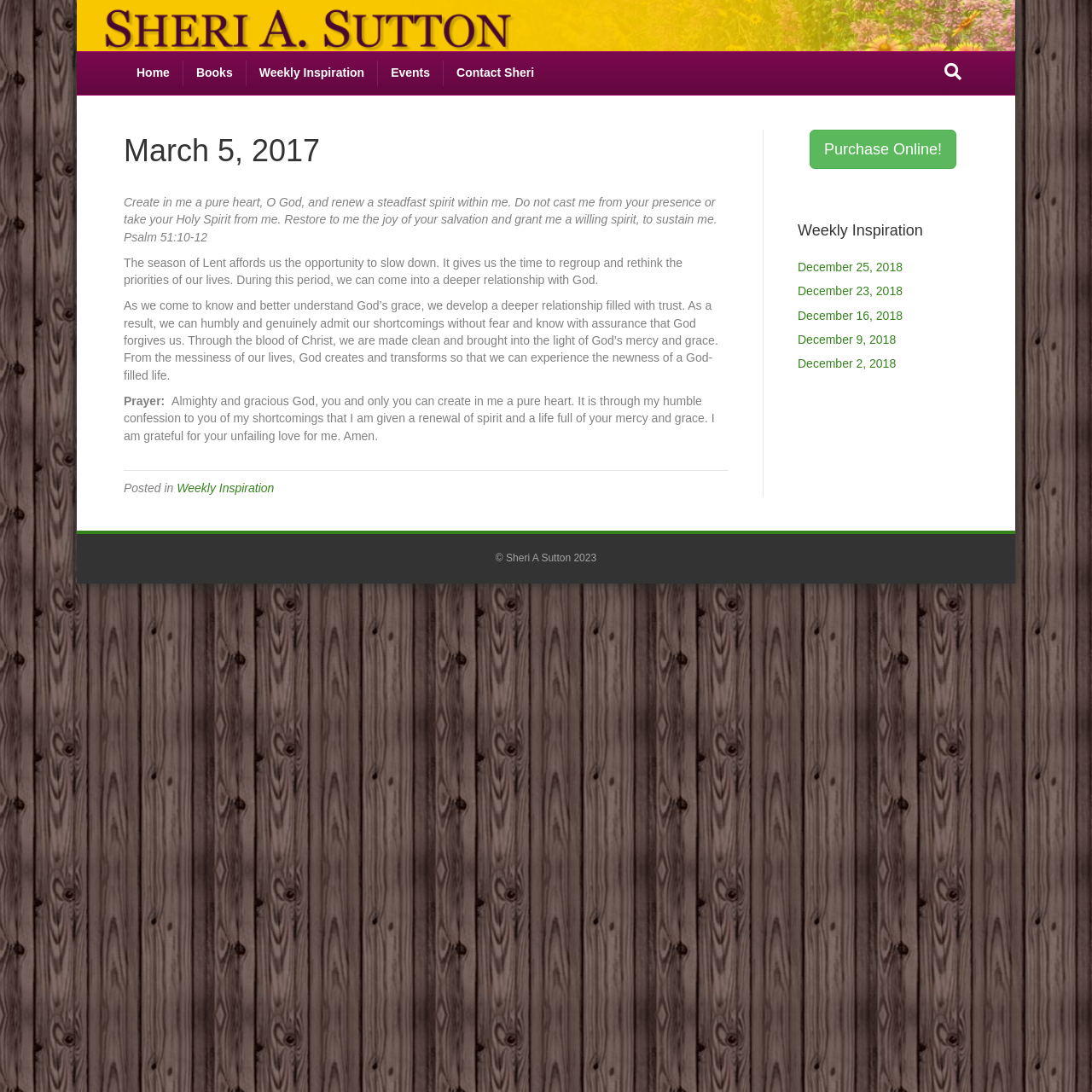Identify the bounding box coordinates for the region of the element that should be clicked to carry out the instruction: "View Enchanting Books that Alternate Between Past and Present". The bounding box coordinates should be four float numbers between 0 and 1, i.e., [left, top, right, bottom].

None